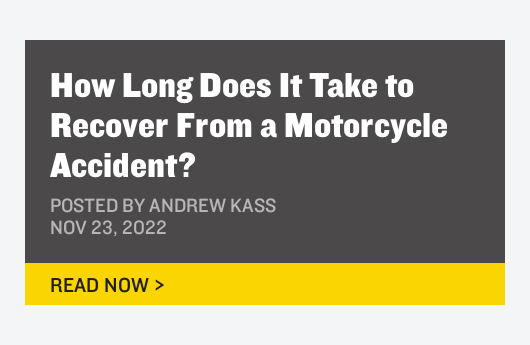What is the color of the button?
Refer to the image and give a detailed answer to the query.

The image features a button at the bottom that invites readers to explore the article further. The color of this button is described as vibrant yellow, which suggests a bright and attention-grabbing color.